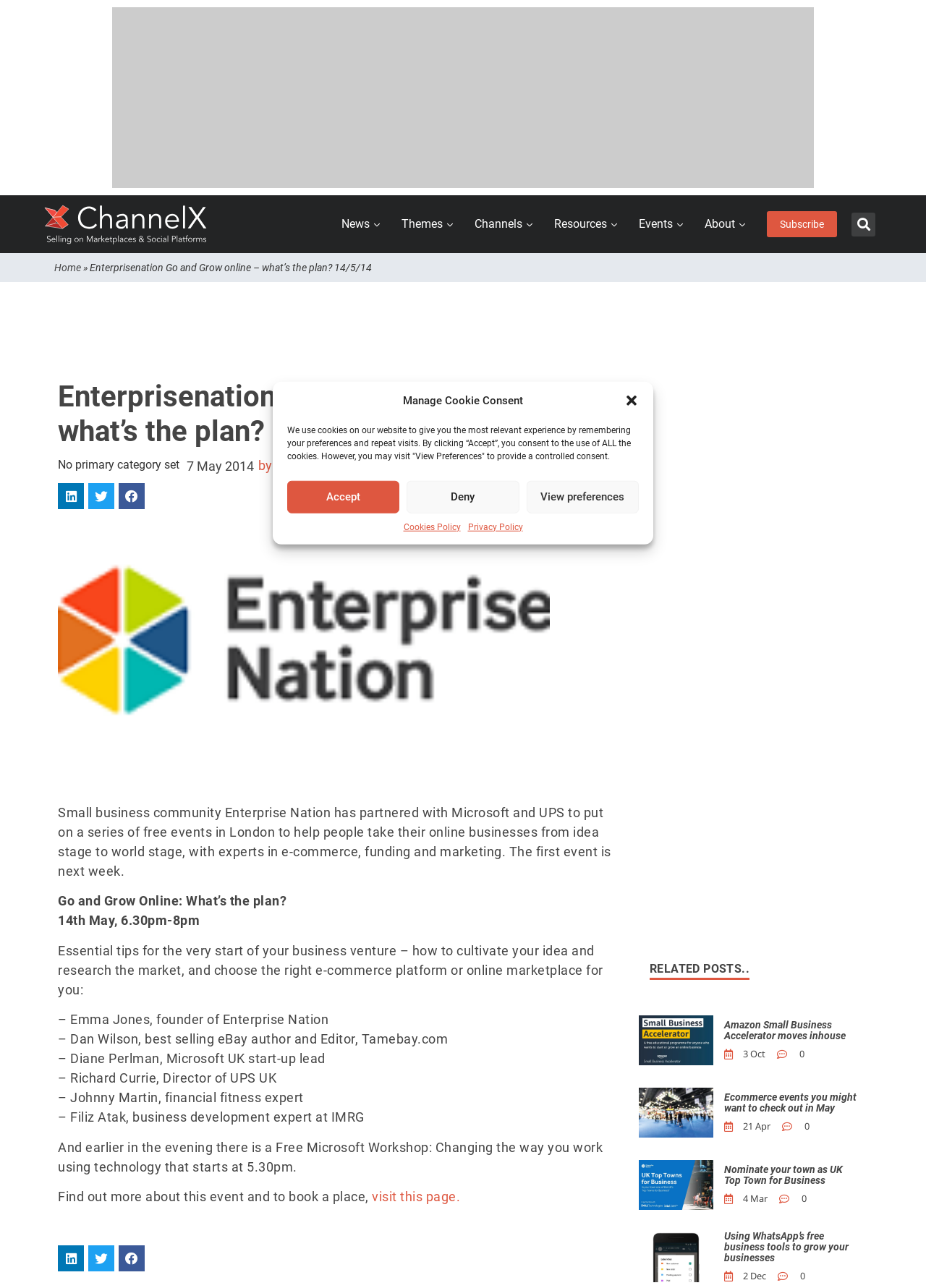Who is the founder of Enterprise Nation?
Using the image, provide a detailed and thorough answer to the question.

The founder of Enterprise Nation is Emma Jones, which can be inferred from the text '– Emma Jones, founder of Enterprise Nation' mentioned in the webpage.